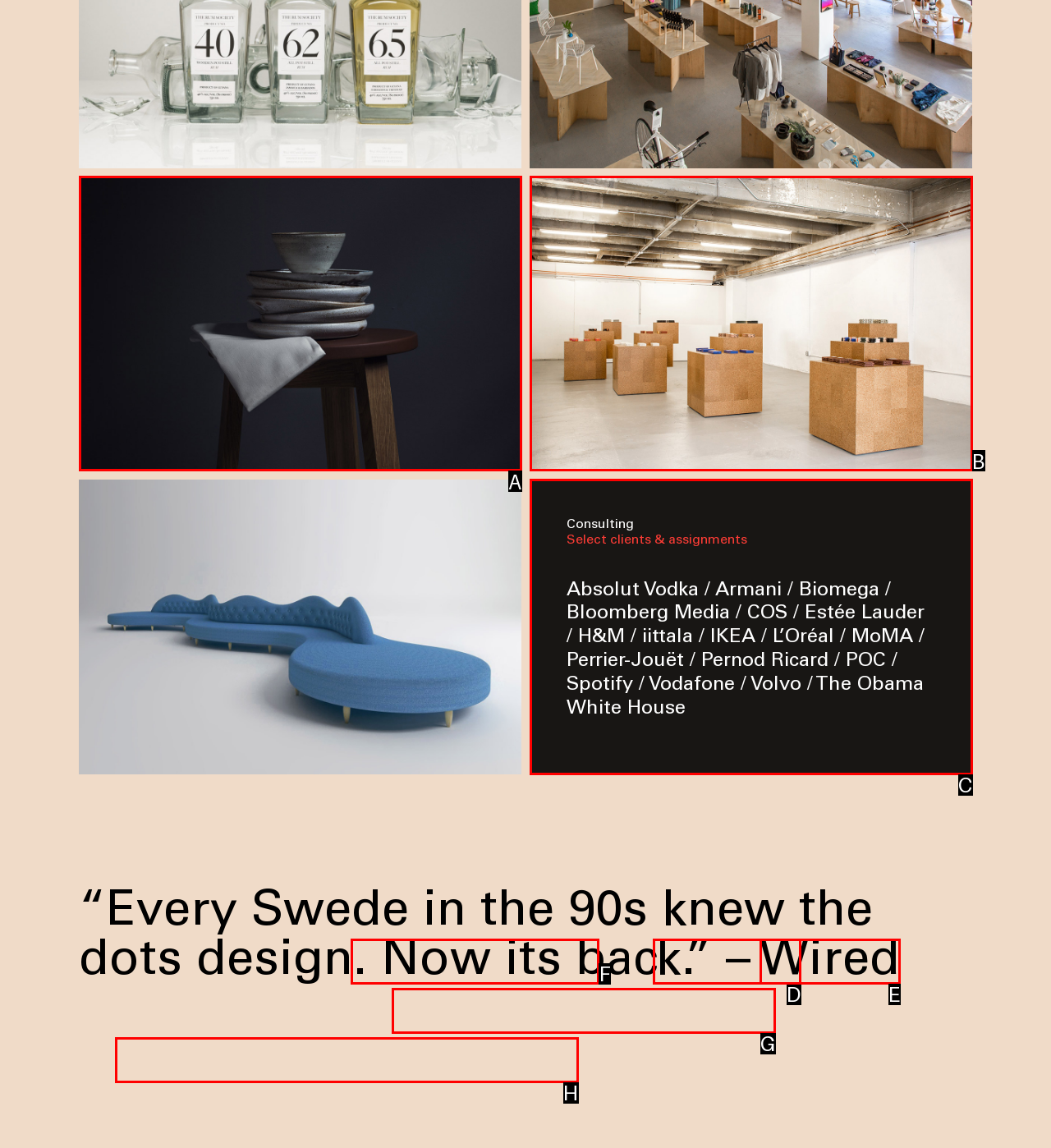Tell me which option I should click to complete the following task: Check out the article on Hypebeast Answer with the option's letter from the given choices directly.

F